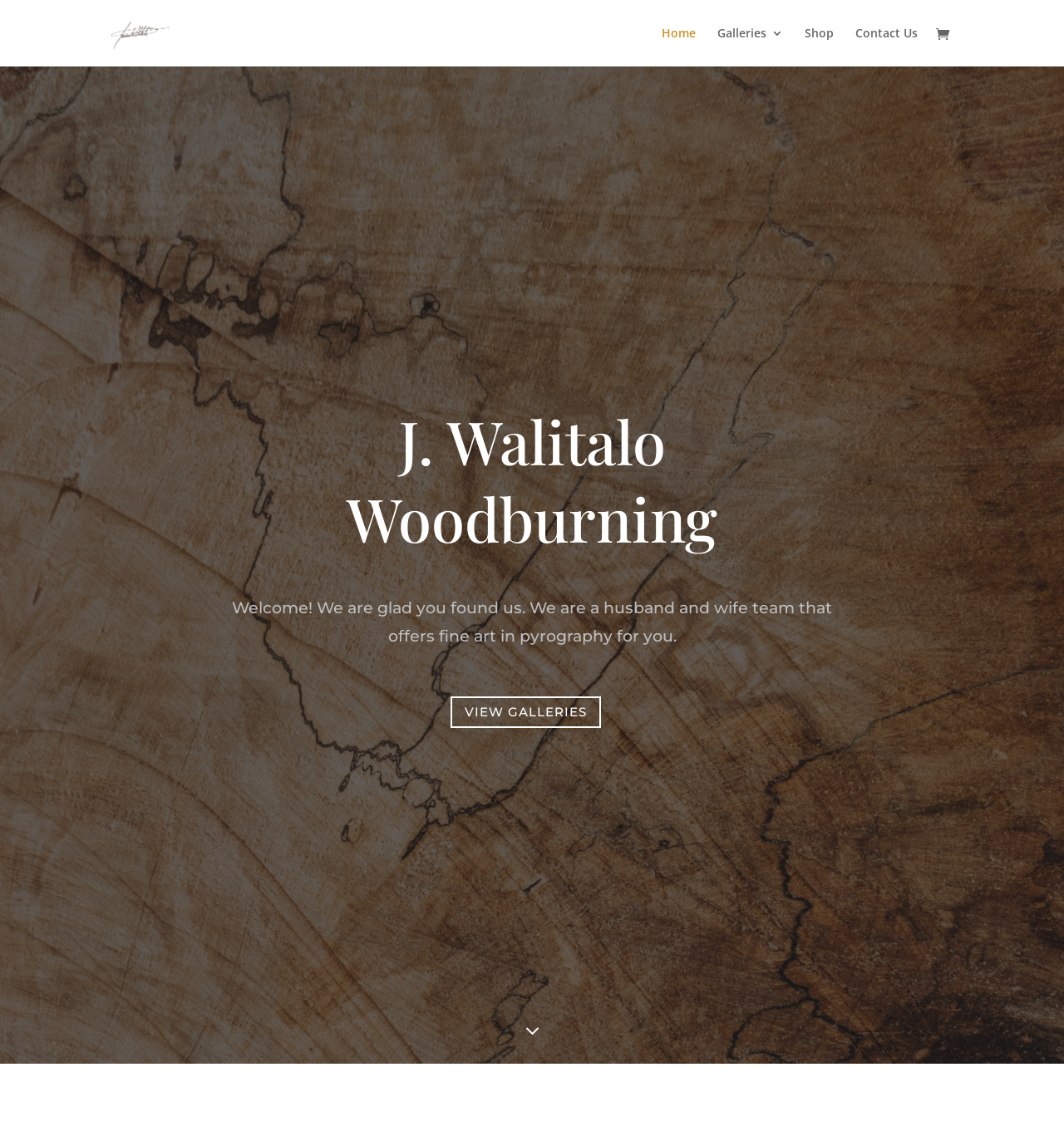Locate the bounding box coordinates of the segment that needs to be clicked to meet this instruction: "contact us".

[0.804, 0.024, 0.862, 0.059]